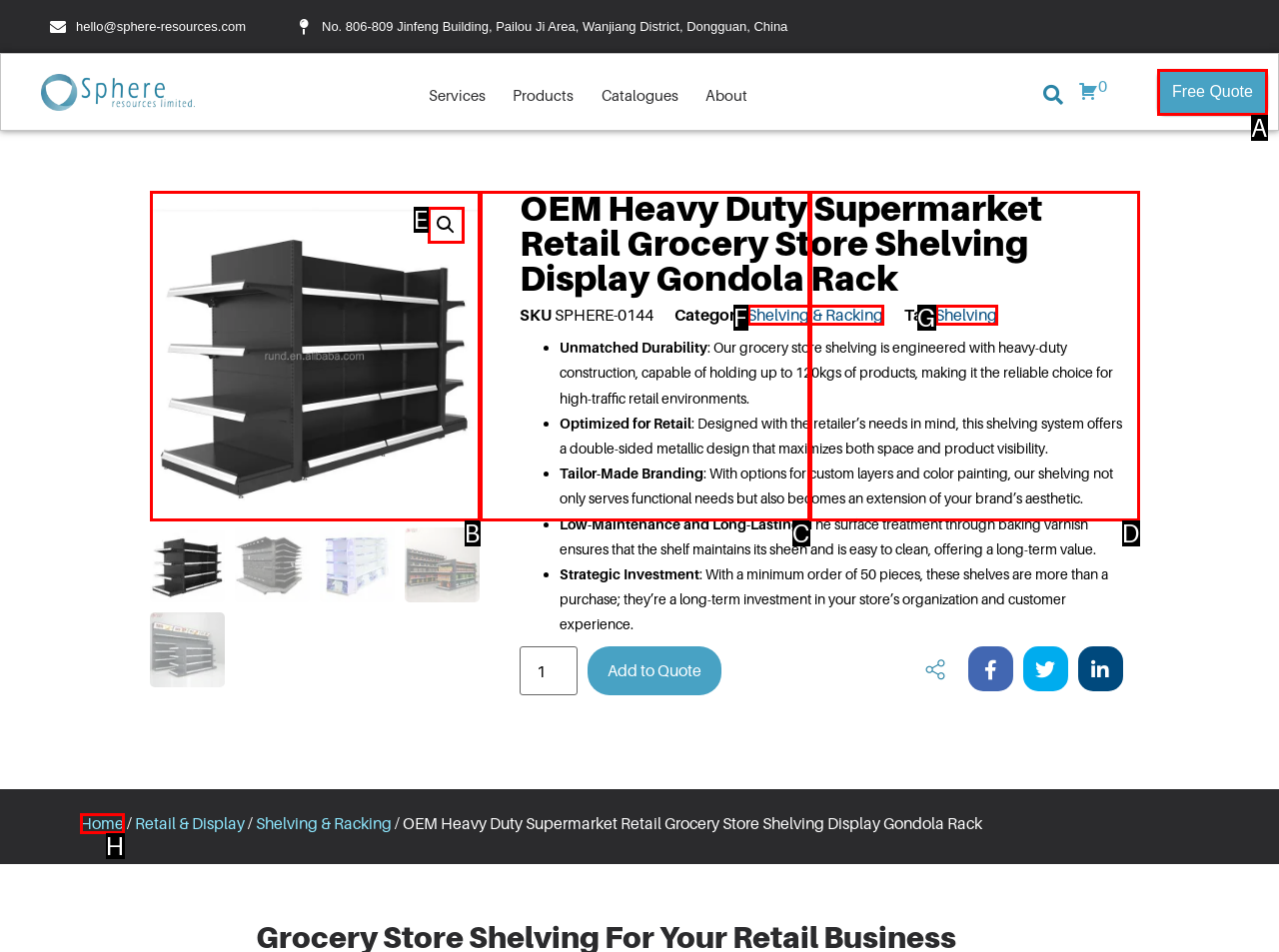Determine the letter of the UI element I should click on to complete the task: Click the 'Free Quote' button from the provided choices in the screenshot.

A